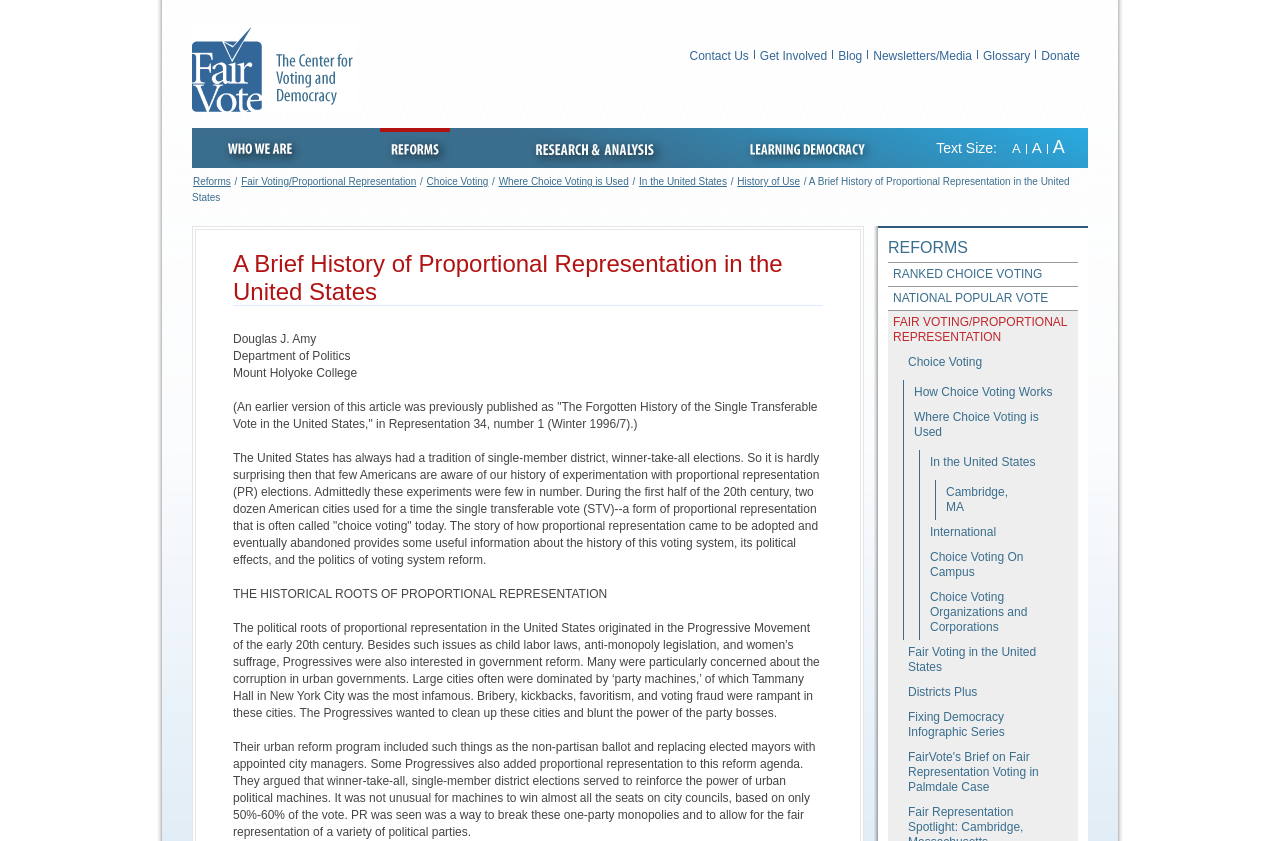Pinpoint the bounding box coordinates of the element that must be clicked to accomplish the following instruction: "Click on Fair Voting/Proportional Representation". The coordinates should be in the format of four float numbers between 0 and 1, i.e., [left, top, right, bottom].

[0.188, 0.209, 0.326, 0.222]